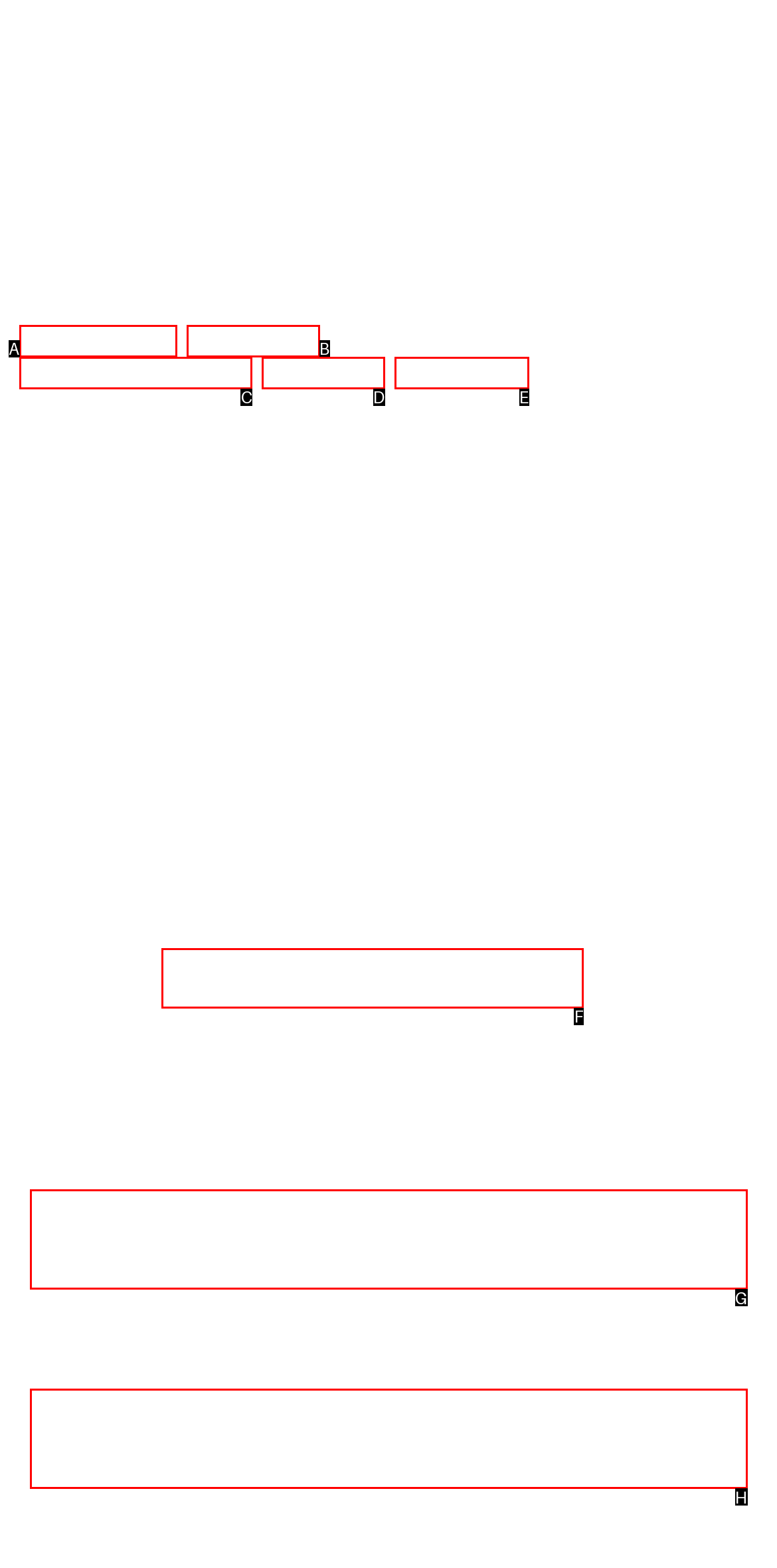Choose the HTML element that should be clicked to accomplish the task: Explore the Open University. Answer with the letter of the chosen option.

F